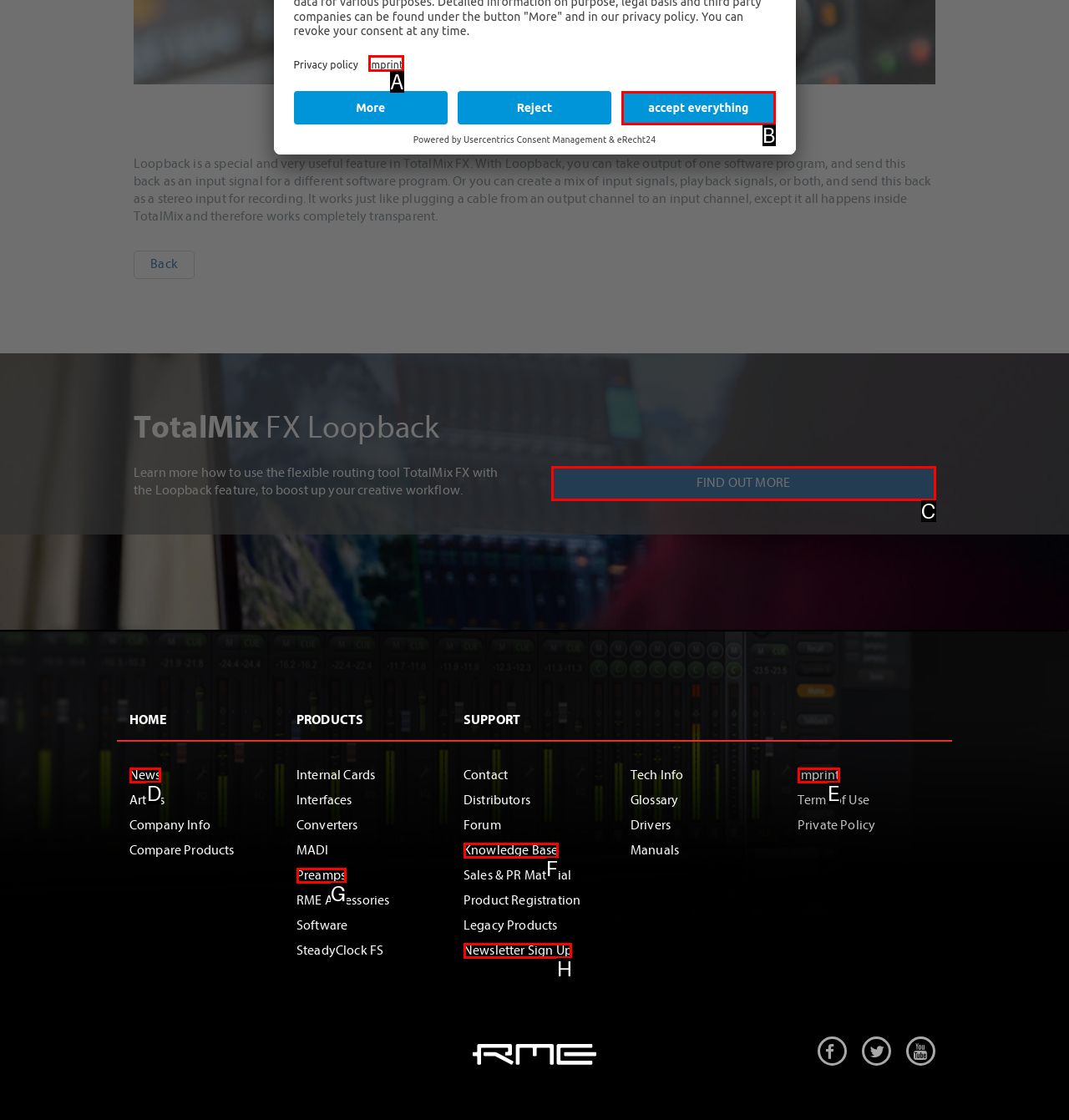Pinpoint the HTML element that fits the description: Newsletter Sign Up
Answer by providing the letter of the correct option.

H